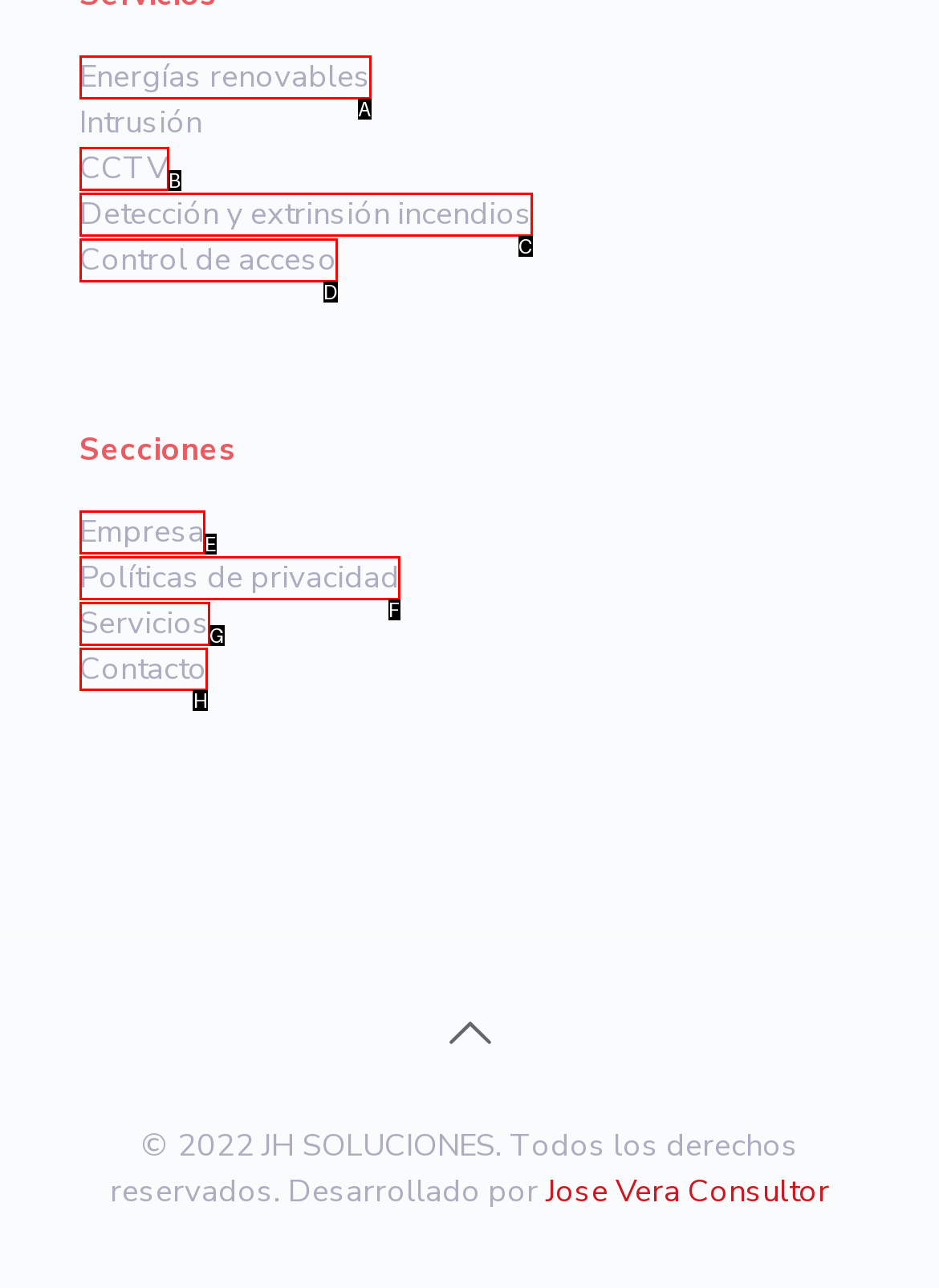Identify the appropriate lettered option to execute the following task: Contact us
Respond with the letter of the selected choice.

H